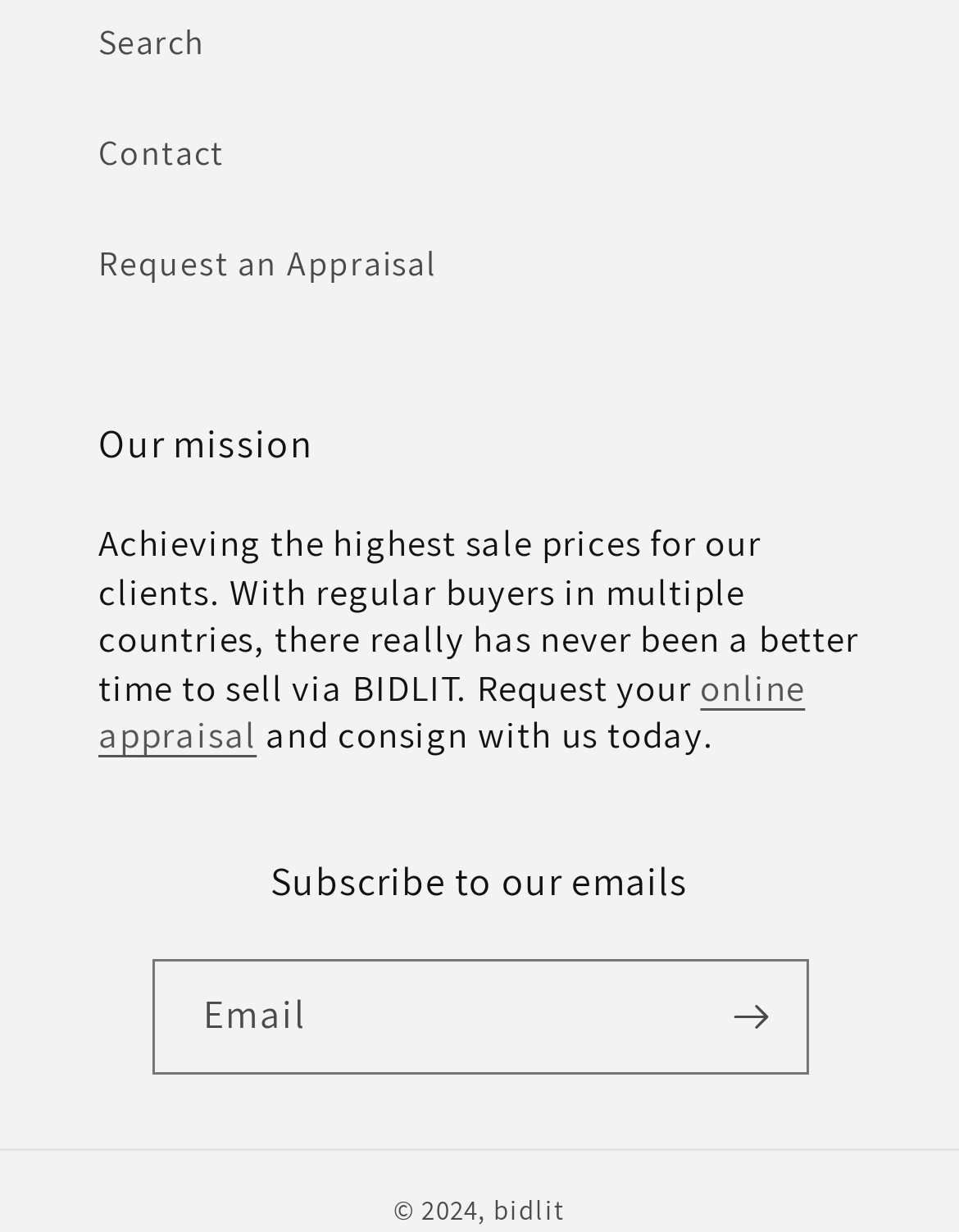What is the name of the company?
Use the screenshot to answer the question with a single word or phrase.

BIDLIT